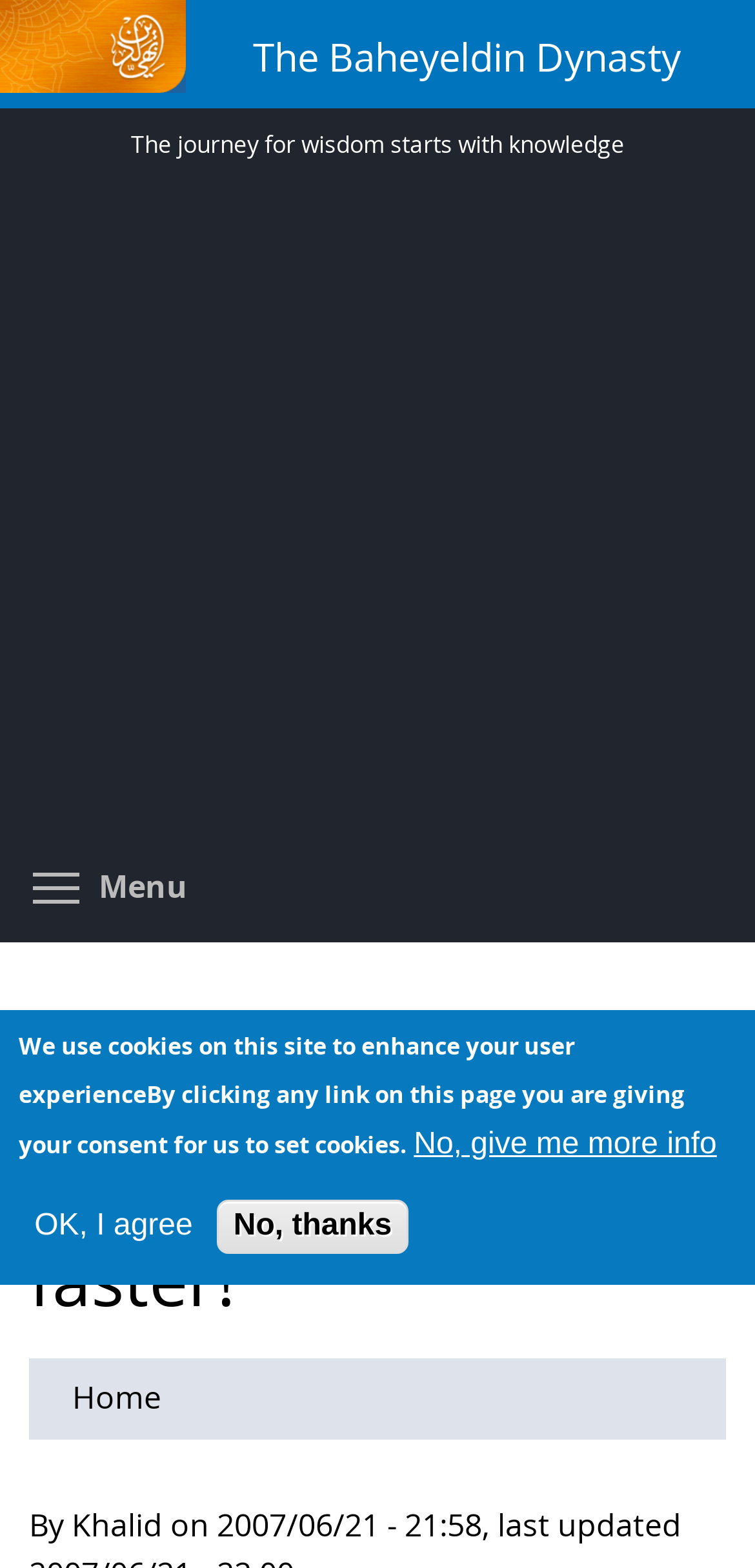Determine the bounding box for the described UI element: "The Baheyeldin Dynasty".

[0.0, 0.0, 1.0, 0.069]